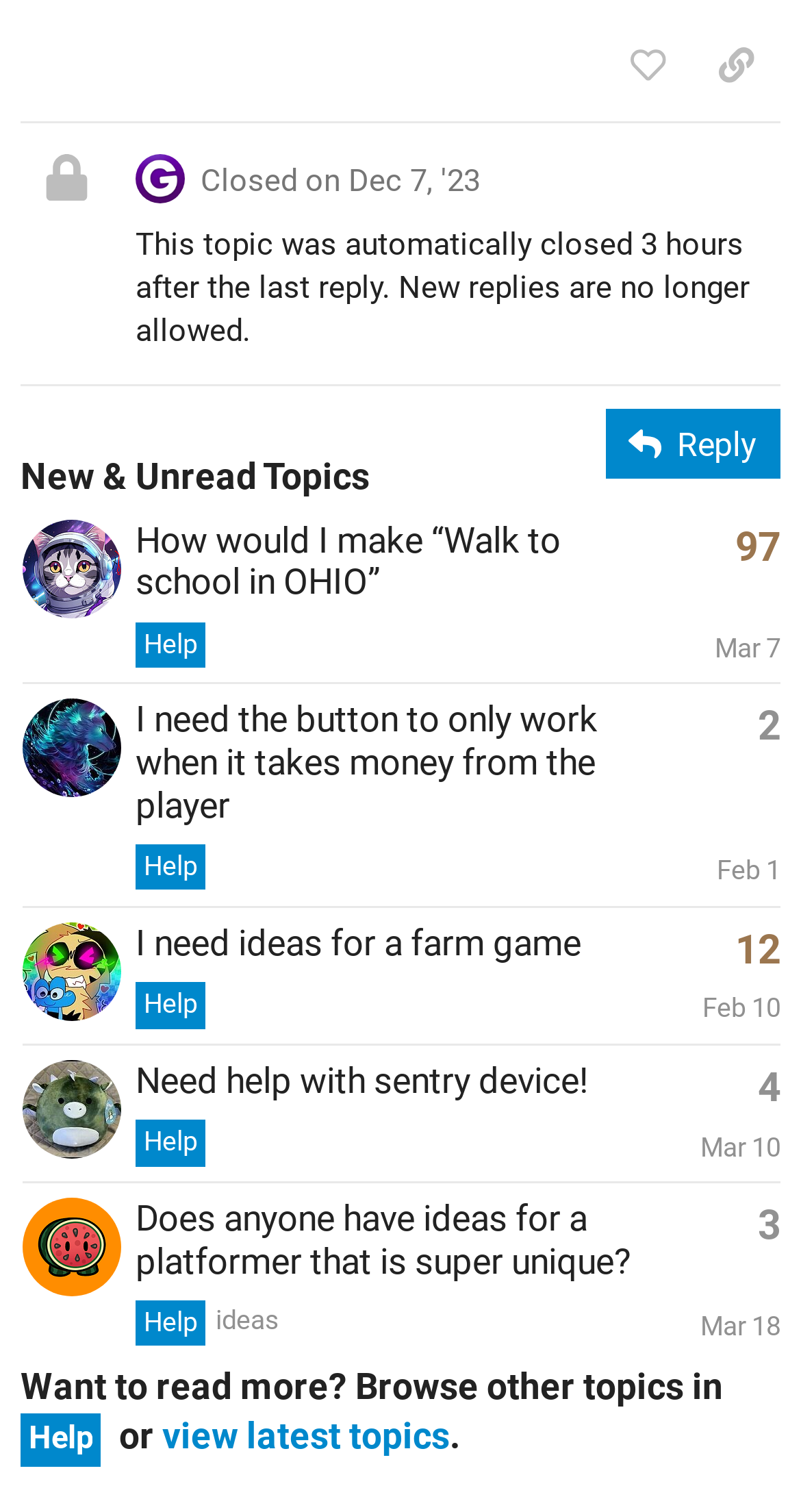What is the category of the topics in this webpage?
Could you please answer the question thoroughly and with as much detail as possible?

I found the category of the topics by looking at the heading 'New & Unread Topics' and the link 'Help' below it. The topics in this webpage are categorized under 'Help'.